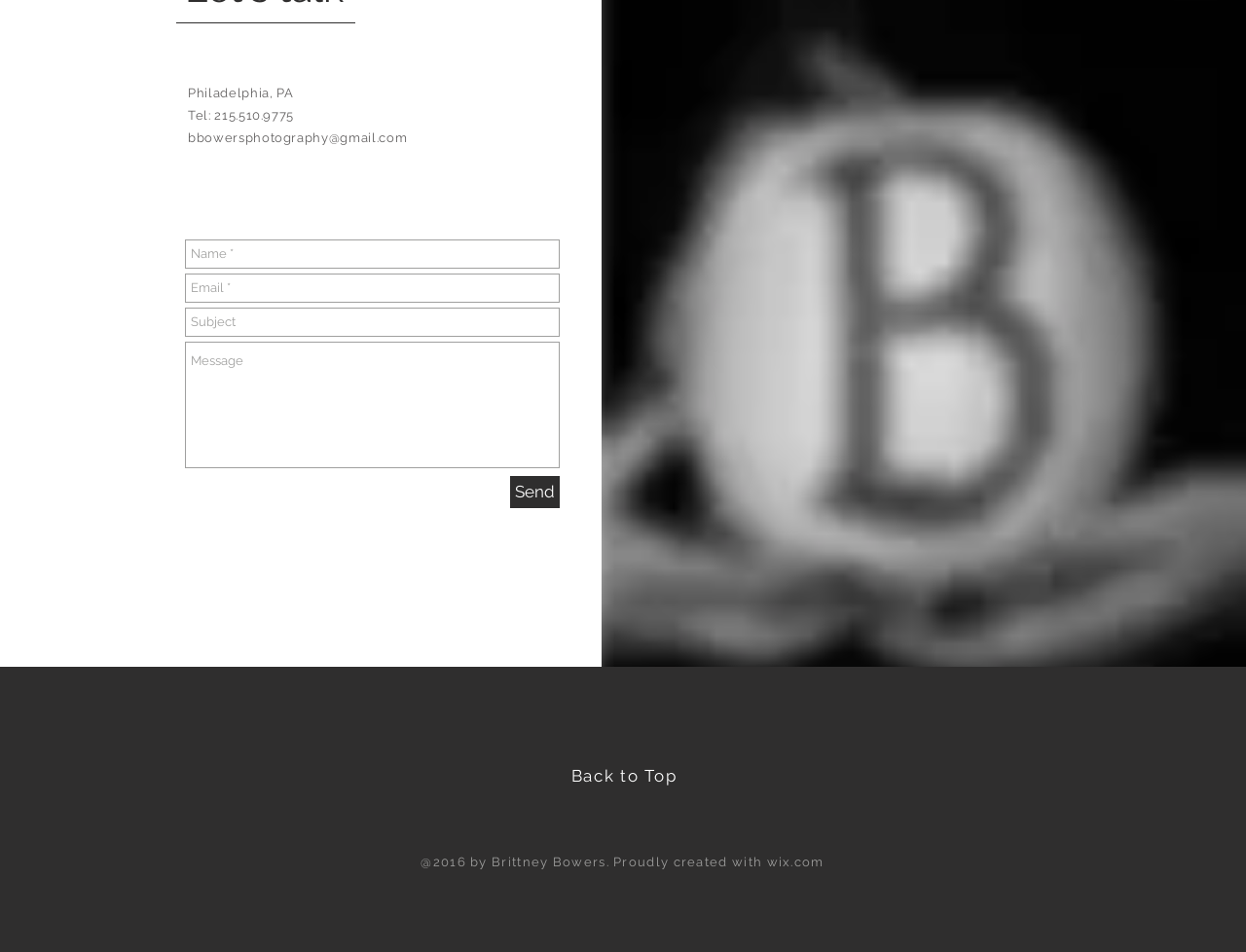Highlight the bounding box coordinates of the element you need to click to perform the following instruction: "Type your email."

[0.148, 0.287, 0.449, 0.318]